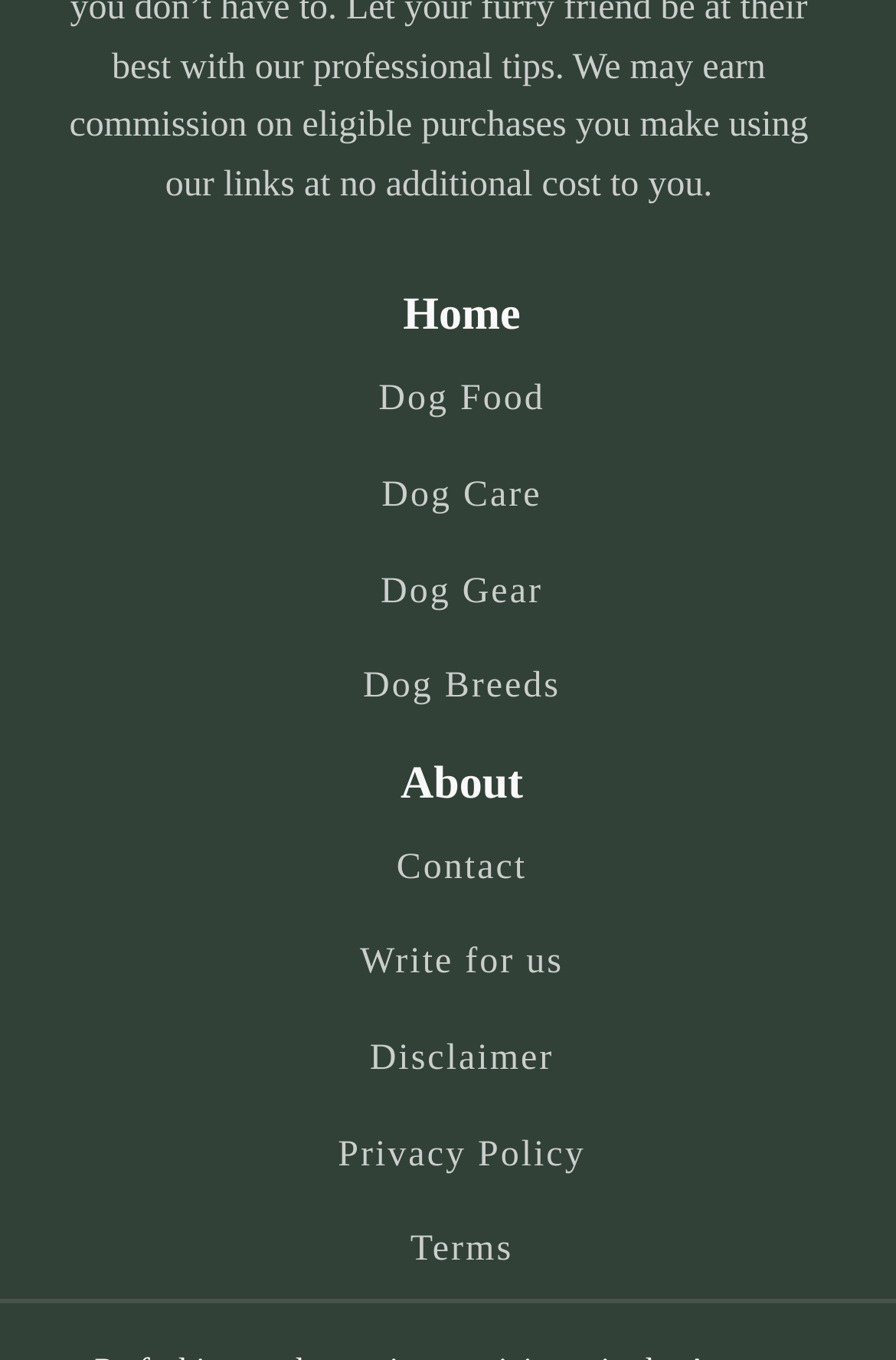Refer to the element description Terms and identify the corresponding bounding box in the screenshot. Format the coordinates as (top-left x, top-left y, bottom-right x, bottom-right y) with values in the range of 0 to 1.

[0.458, 0.905, 0.573, 0.934]